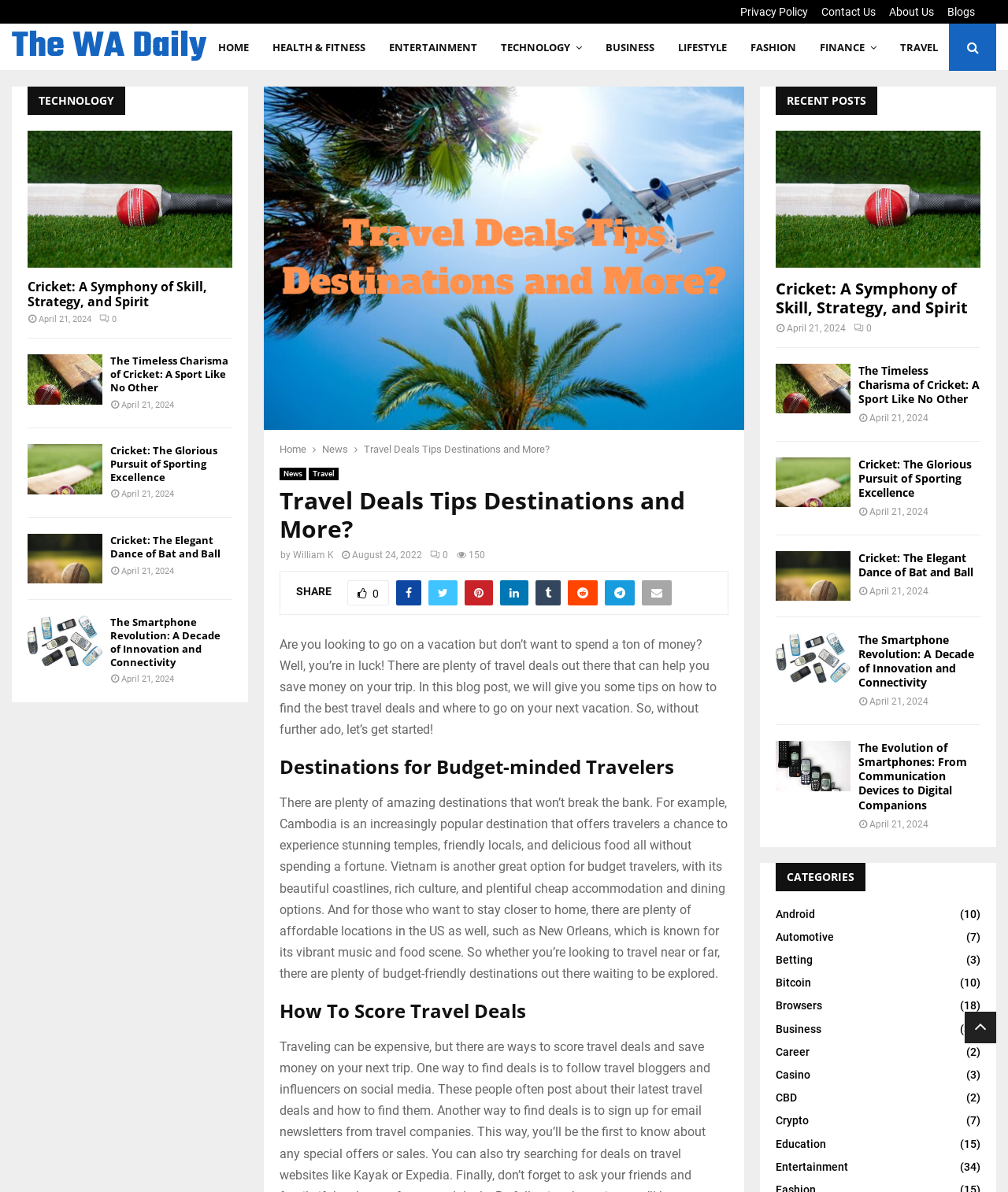Pinpoint the bounding box coordinates of the element you need to click to execute the following instruction: "Check the 'RECENT POSTS' section". The bounding box should be represented by four float numbers between 0 and 1, in the format [left, top, right, bottom].

[0.77, 0.073, 0.973, 0.11]